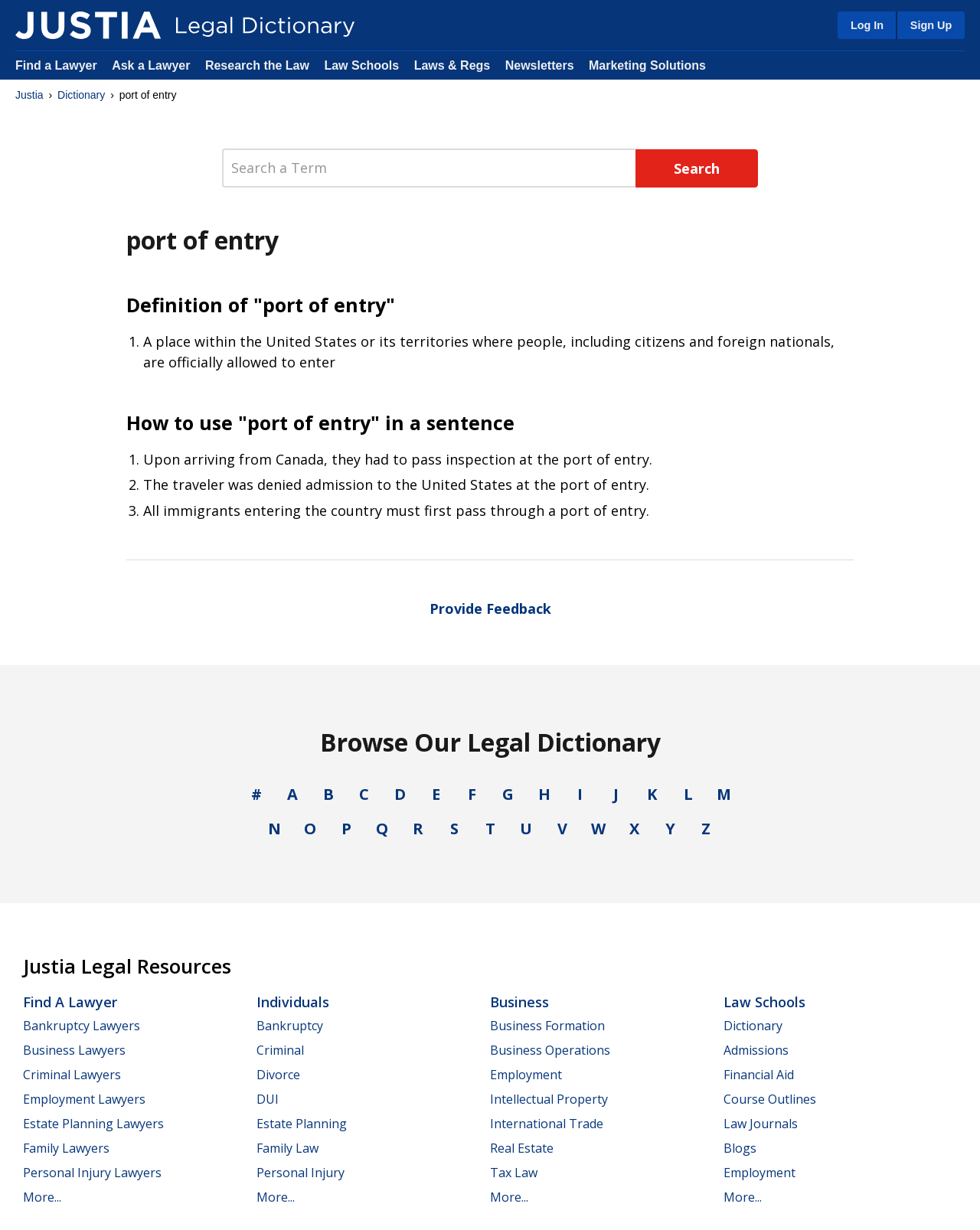What is the definition of 'port of entry'?
Using the image, give a concise answer in the form of a single word or short phrase.

A place where people are officially allowed to enter the US